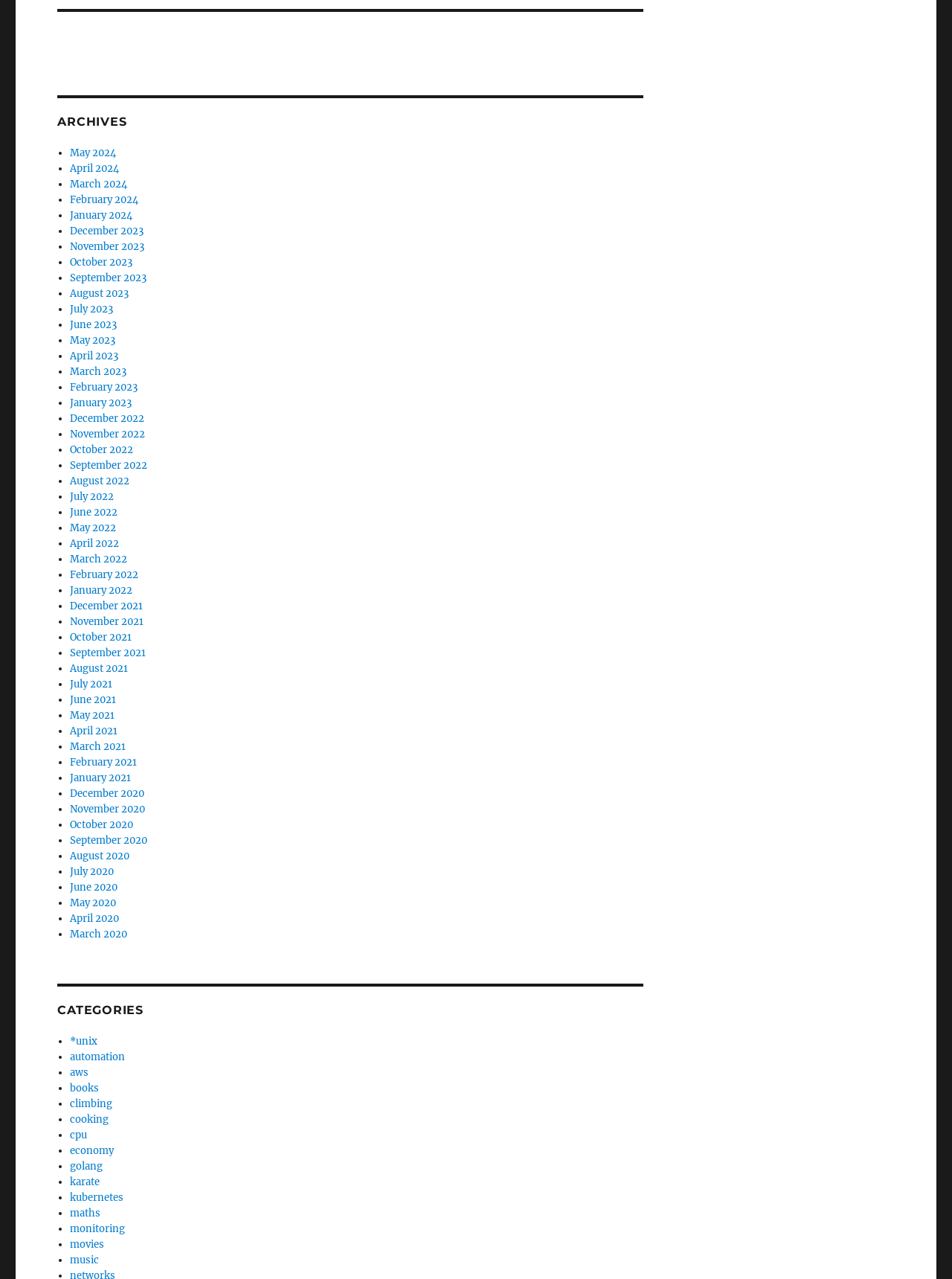What is the pattern of the list markers?
Give a one-word or short-phrase answer derived from the screenshot.

Bullets